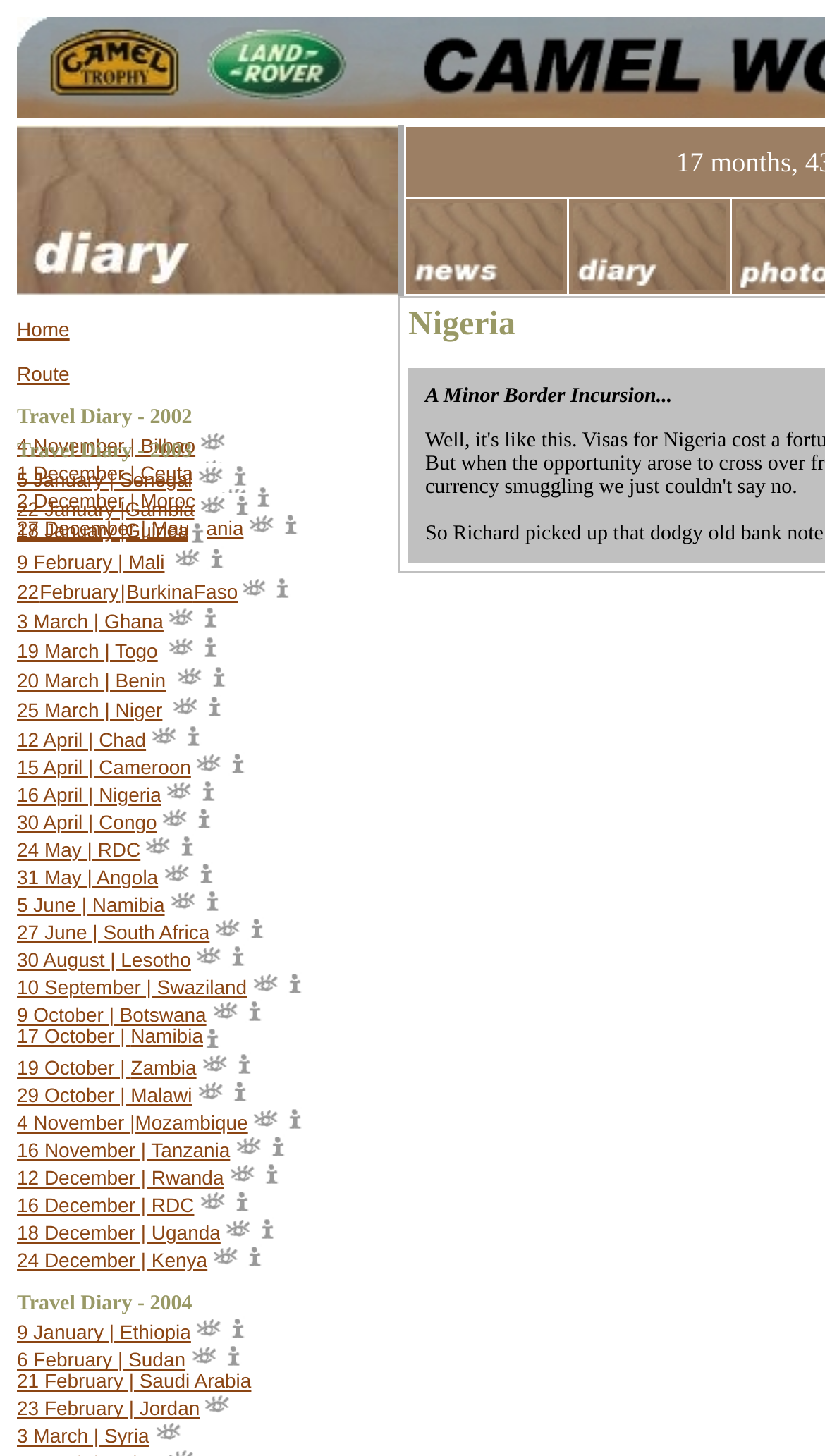Predict the bounding box of the UI element based on this description: "9 October | Botswana".

[0.021, 0.69, 0.25, 0.704]